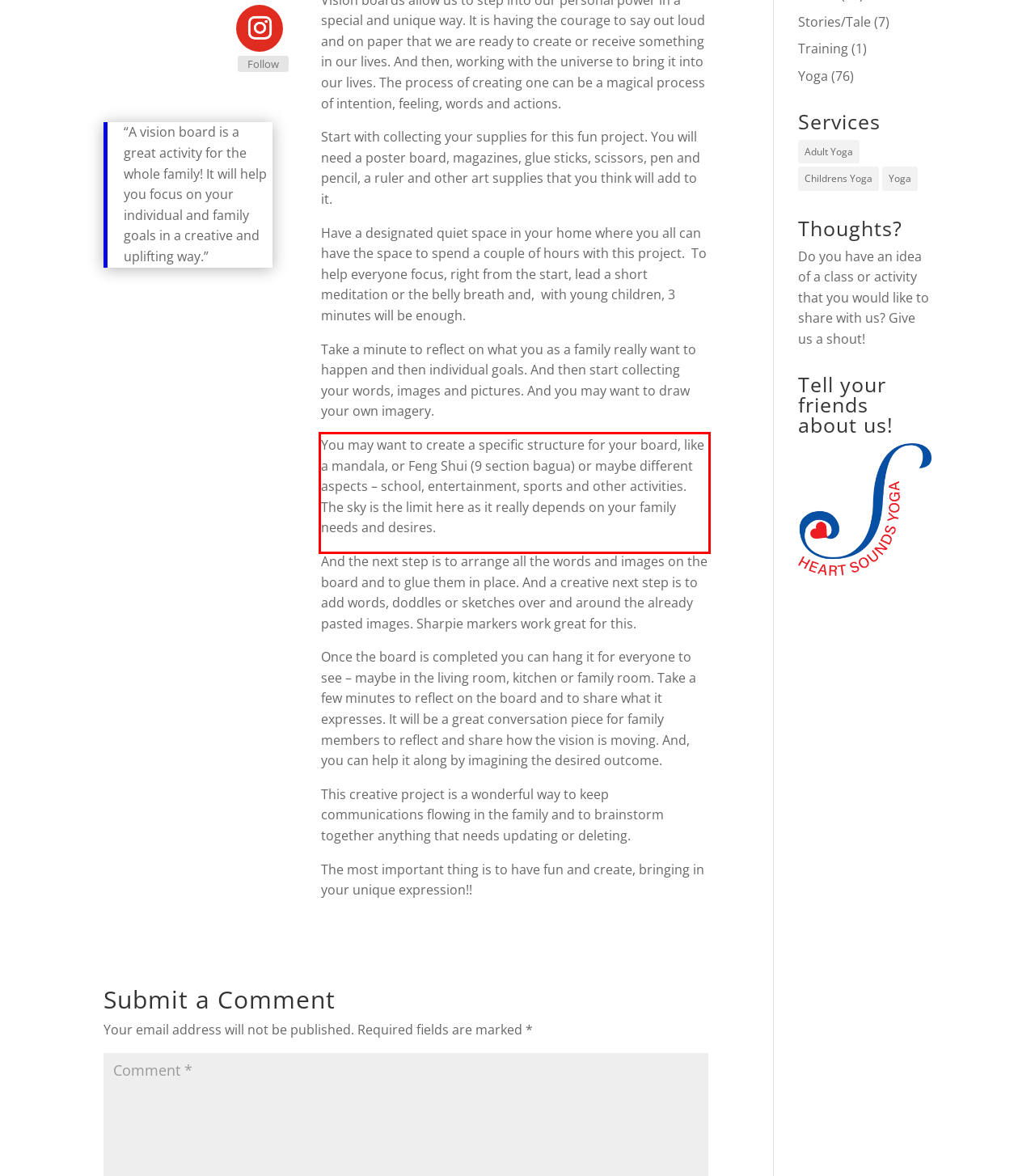Given the screenshot of a webpage, identify the red rectangle bounding box and recognize the text content inside it, generating the extracted text.

You may want to create a specific structure for your board, like a mandala, or Feng Shui (9 section bagua) or maybe different aspects – school, entertainment, sports and other activities. The sky is the limit here as it really depends on your family needs and desires.